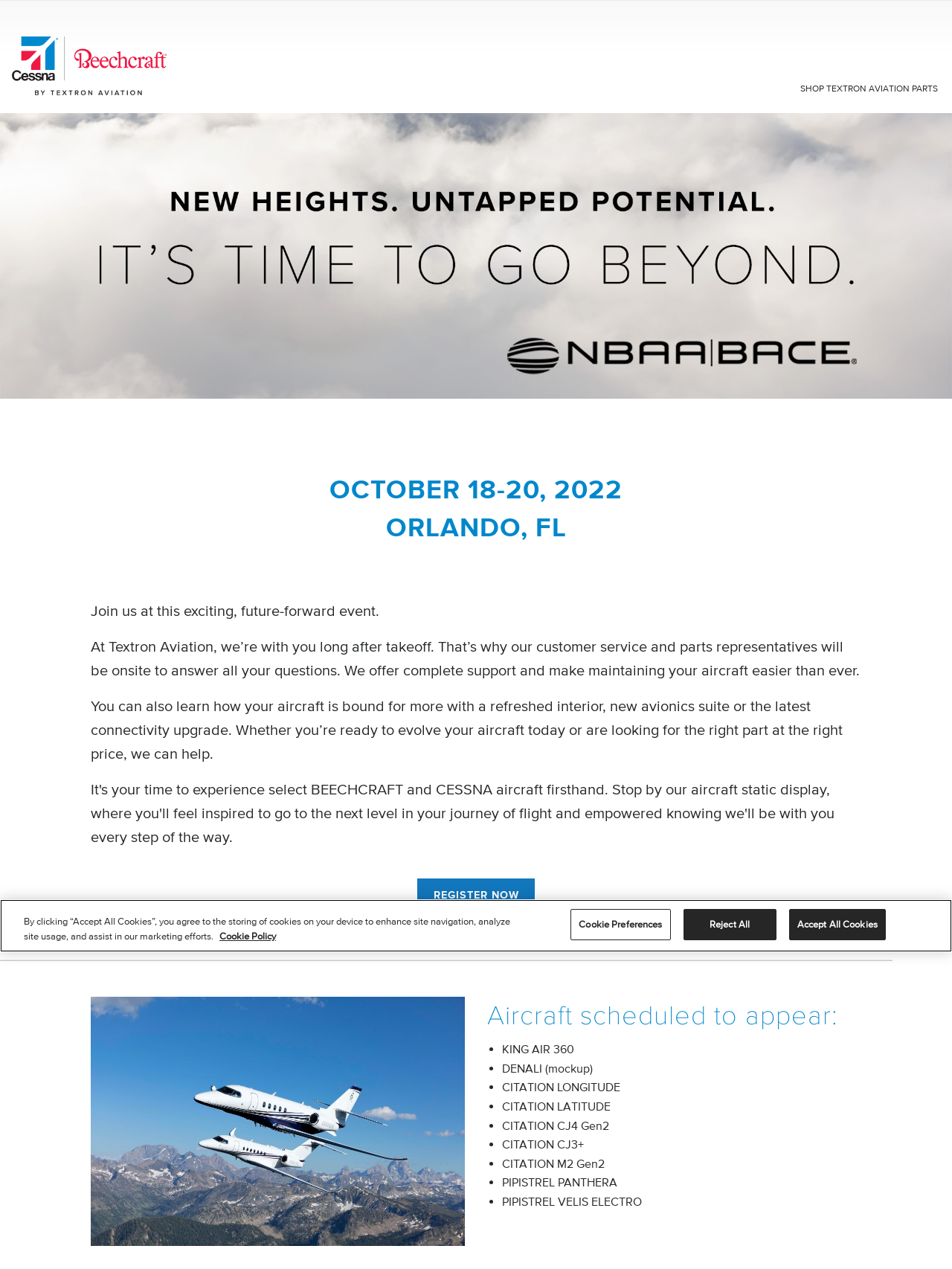What is the purpose of Textron Aviation's customer service and parts representatives at the event?
Refer to the image and respond with a one-word or short-phrase answer.

To answer questions